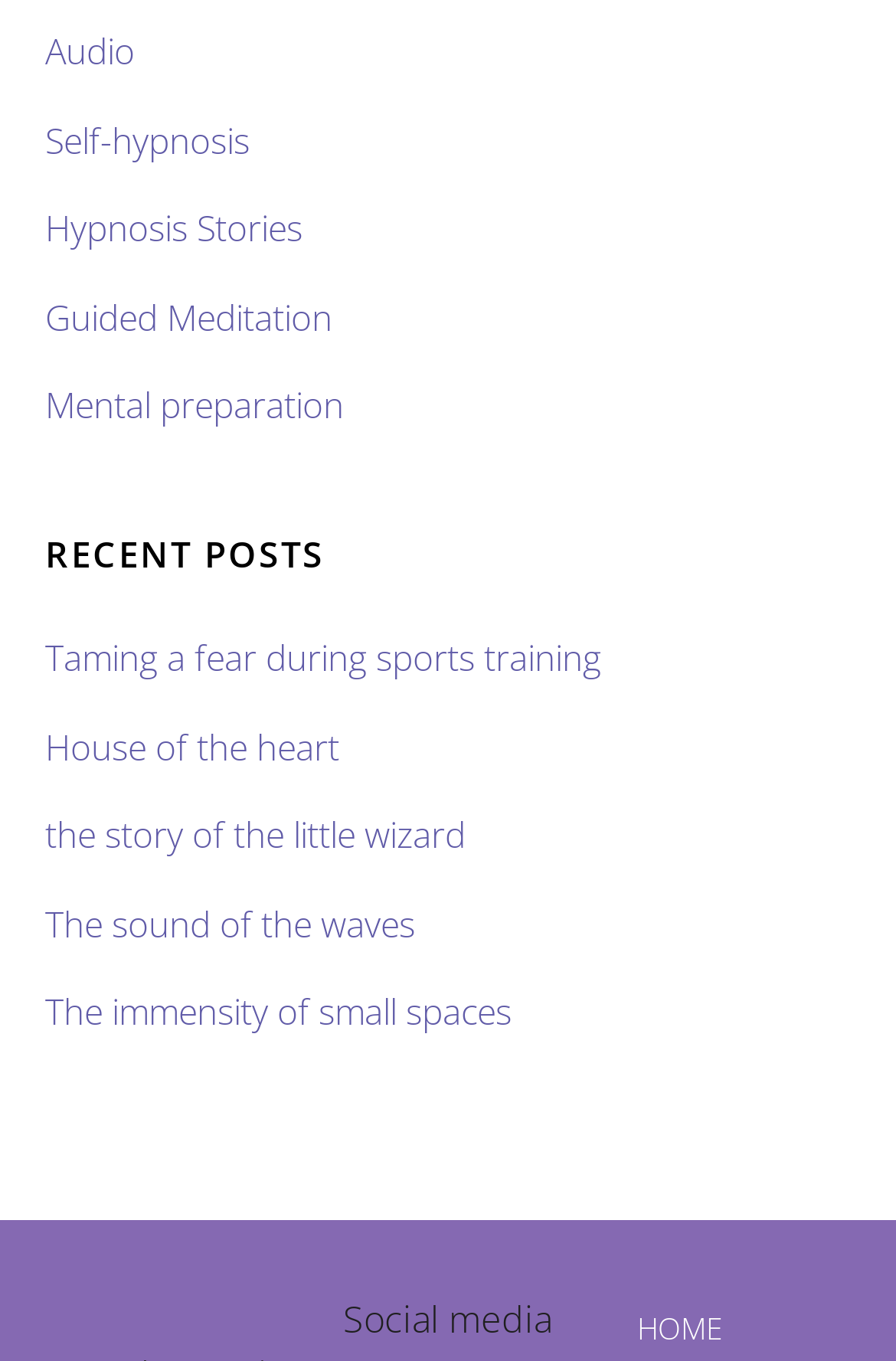What is the text next to the logo image?
Using the screenshot, give a one-word or short phrase answer.

Social media